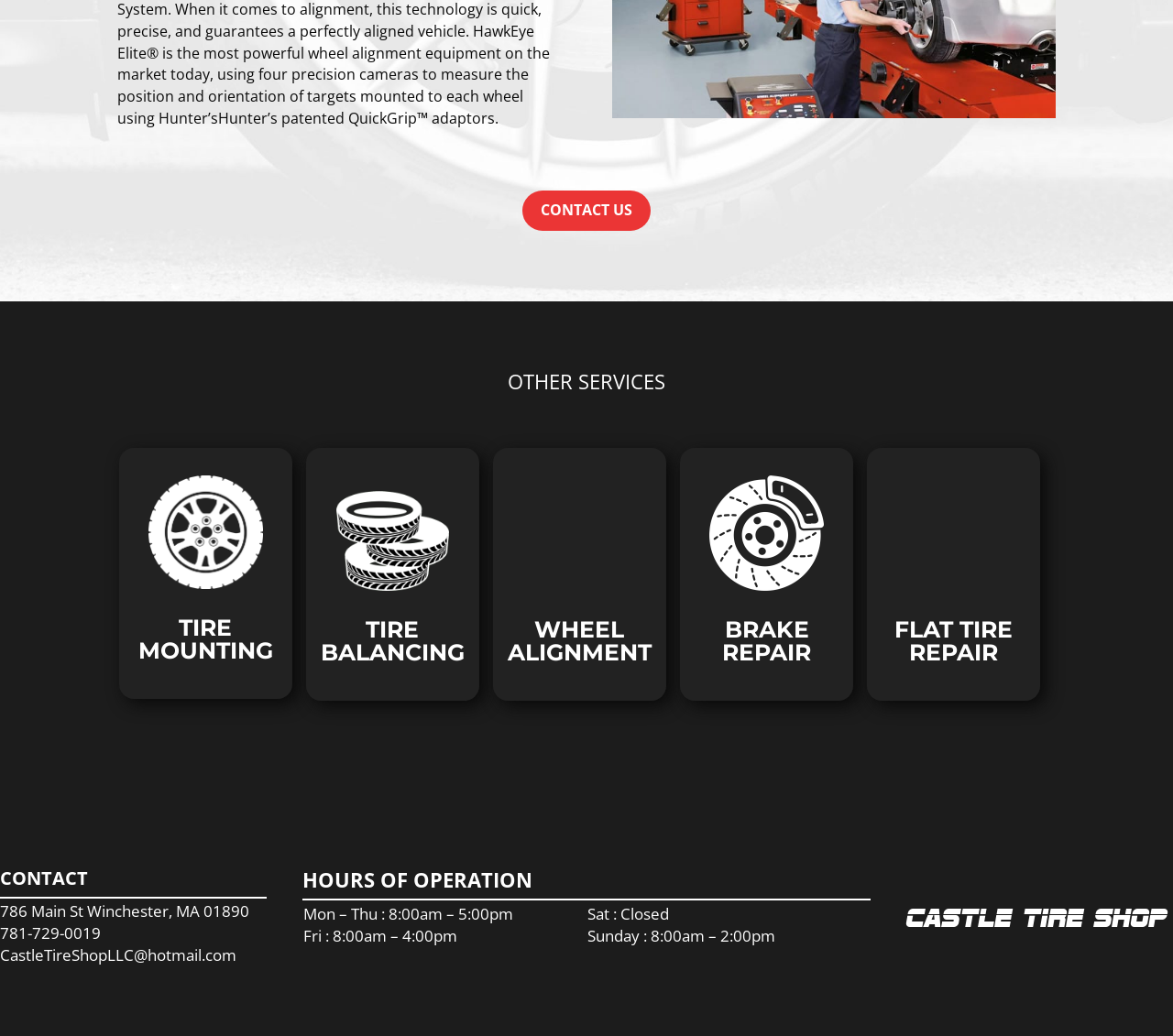Identify the bounding box coordinates of the clickable section necessary to follow the following instruction: "Call the shop at 781-729-0019". The coordinates should be presented as four float numbers from 0 to 1, i.e., [left, top, right, bottom].

[0.0, 0.89, 0.086, 0.911]